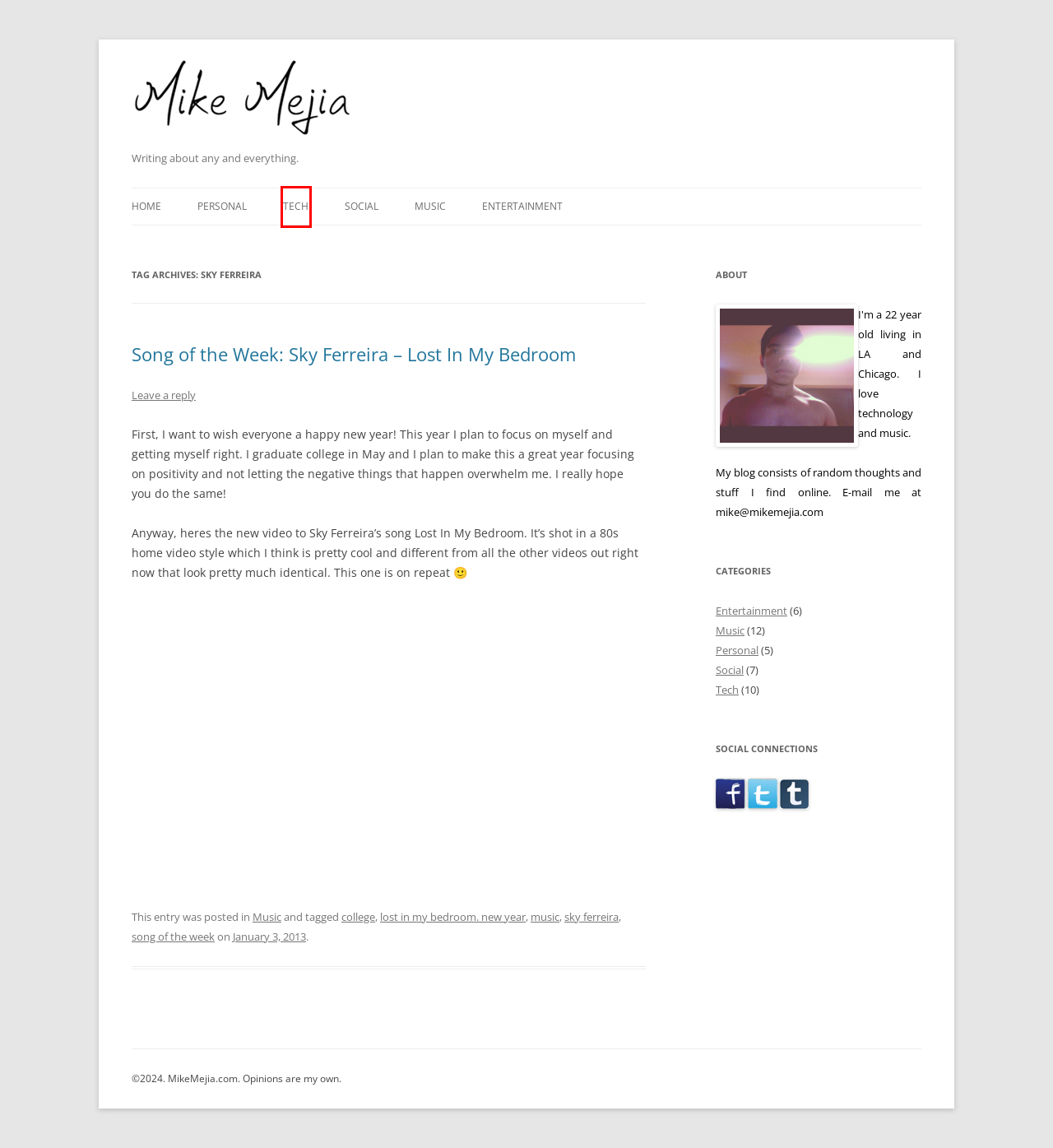Given a screenshot of a webpage with a red bounding box highlighting a UI element, determine which webpage description best matches the new webpage that appears after clicking the highlighted element. Here are the candidates:
A. Entertainment | Mike Mejia
B. lost in my bedroom. new year | Mike Mejia
C. song of the week | Mike Mejia
D. college | Mike Mejia
E. Personal | Mike Mejia
F. Song of the Week: Sky Ferreira – Lost In My Bedroom | Mike Mejia
G. Mike Mejia | Writing about any and everything.
H. Tech | Mike Mejia

H